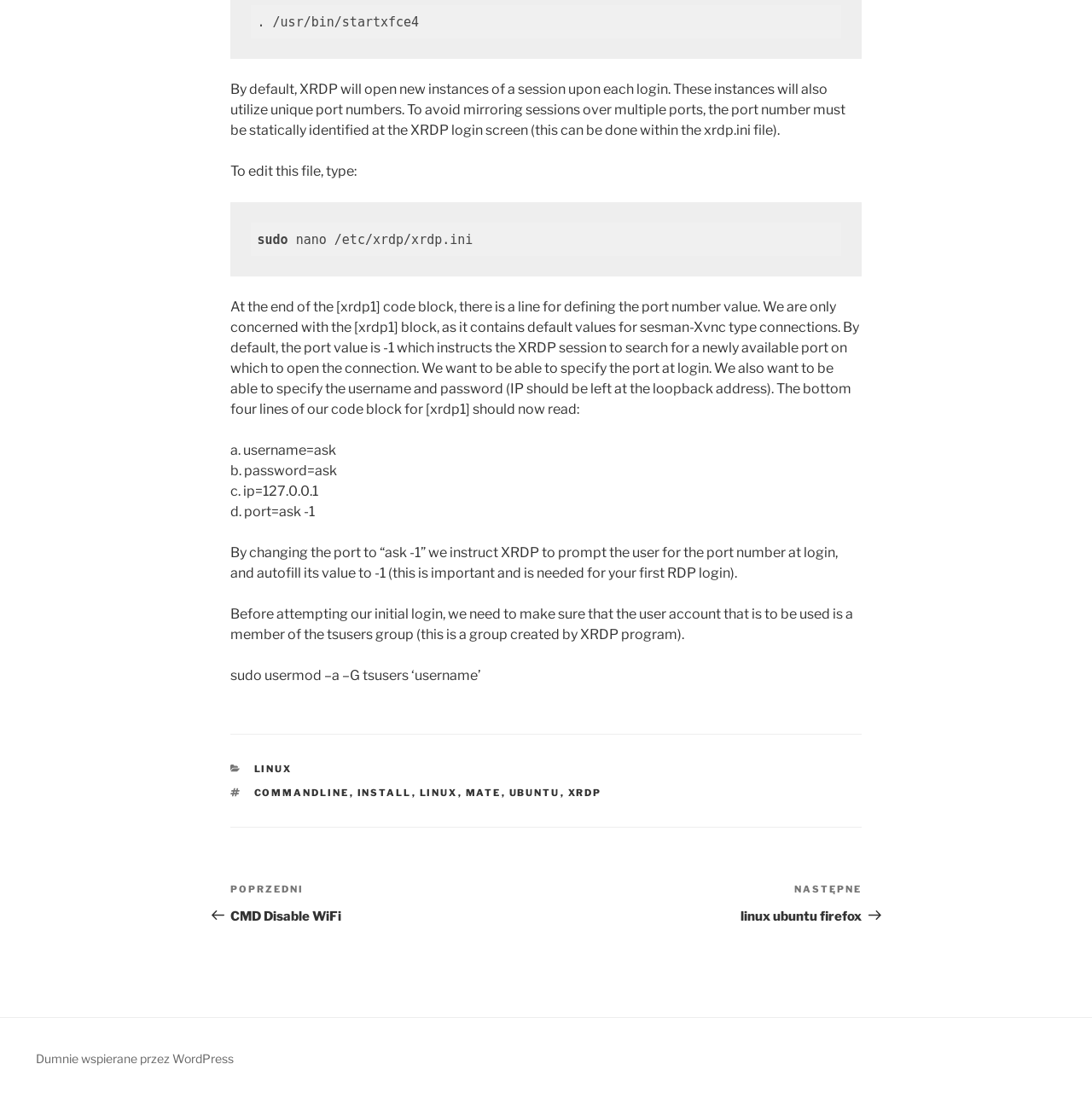Please identify the bounding box coordinates of the element that needs to be clicked to perform the following instruction: "Click on the 'Poprzedni wpis CMD Disable WiFi' link".

[0.211, 0.803, 0.5, 0.841]